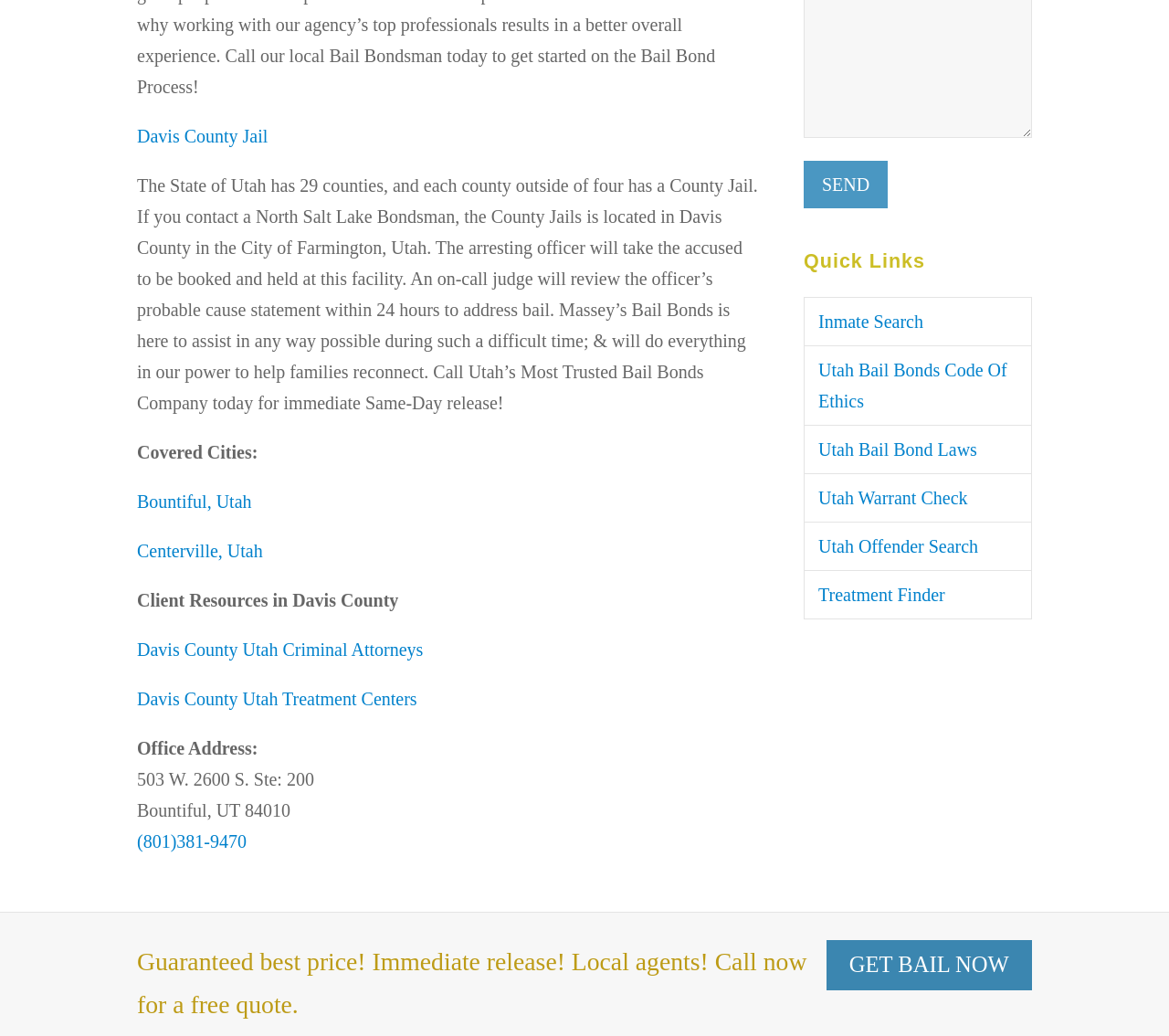Find the bounding box coordinates of the clickable area that will achieve the following instruction: "Click the 'GET BAIL NOW' button".

[0.707, 0.907, 0.883, 0.956]